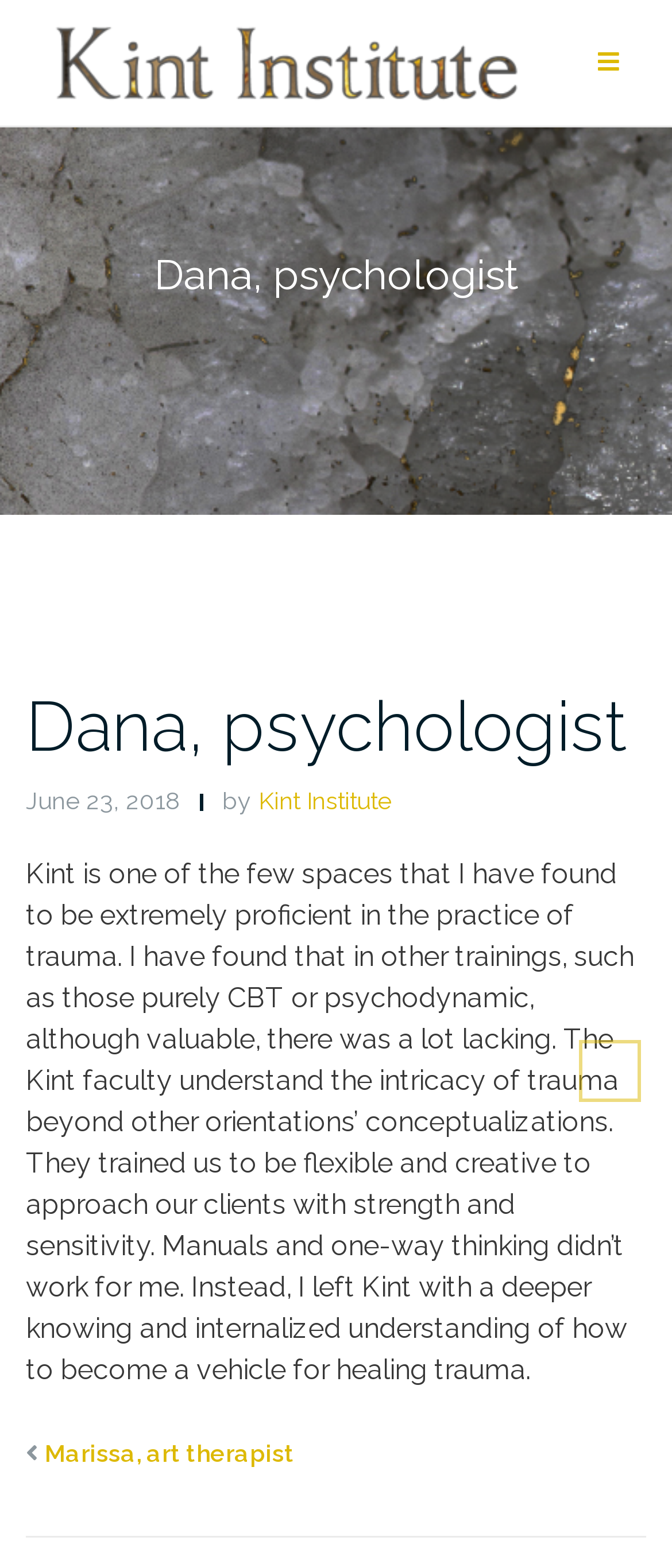Create a detailed description of the webpage's content and layout.

The webpage appears to be a personal testimonial or review about the Kint Institute, a trauma practice. At the top left of the page, there is a link to the Kint Institute, accompanied by an image with the same name. To the right of this, there is a button with an icon. 

Below this top section, there is a heading that reads "Dana, psychologist" in a larger font size, followed by a smaller subheading with the same text. Underneath this, there is a date "June 23, 2018" and the phrase "by" next to it. 

To the right of the "by" phrase, there is a link to the Kint Institute again. Below this, there is a lengthy paragraph of text that describes the author's positive experience with the Kint Institute, praising their approach to trauma practice and the faculty's understanding of the subject. 

At the bottom of the page, there is a link to another testimonial or review, this time from "Marissa, art therapist". There is also a link with an icon at the bottom right corner of the page.